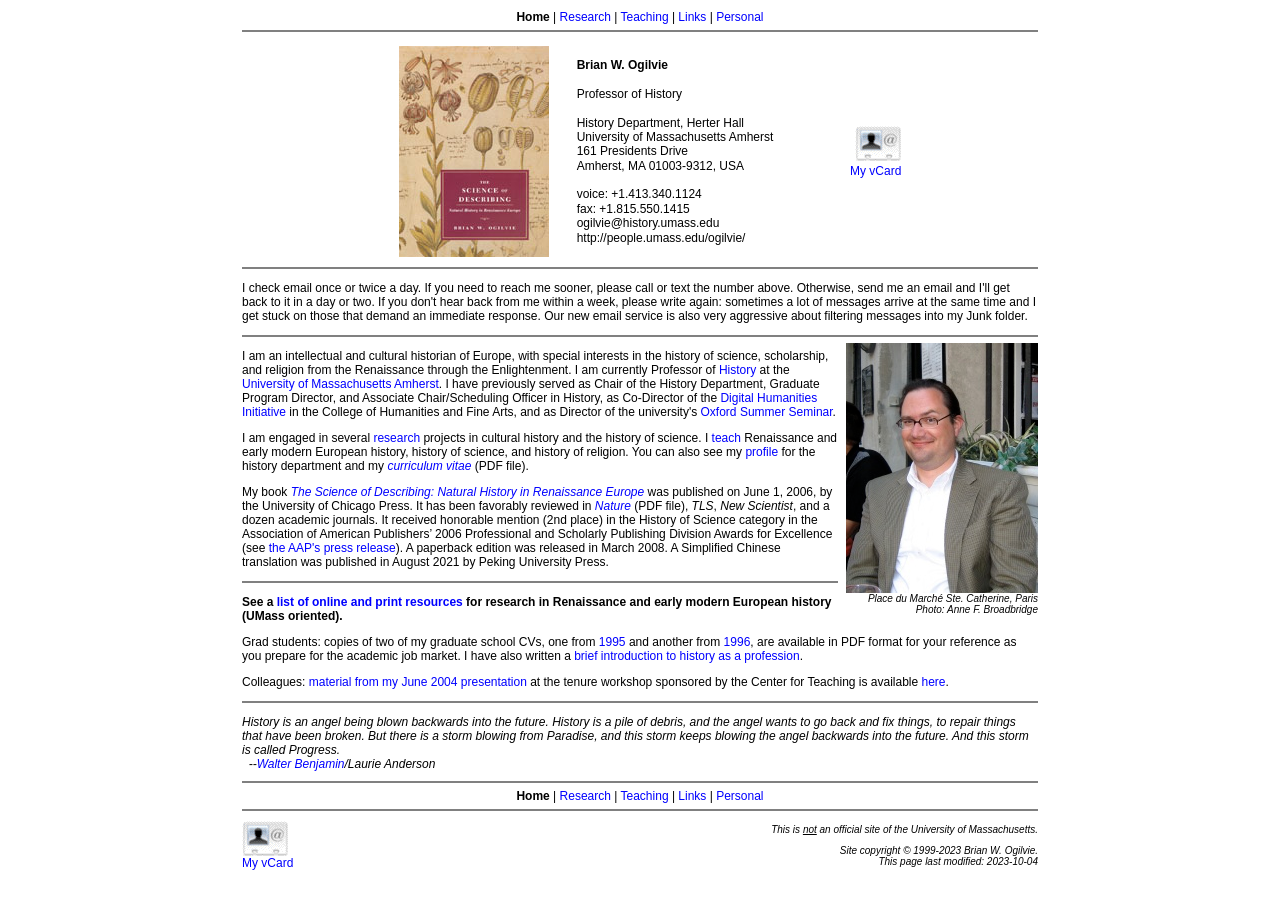Determine the bounding box coordinates of the clickable region to execute the instruction: "See a list of online and print resources". The coordinates should be four float numbers between 0 and 1, denoted as [left, top, right, bottom].

[0.216, 0.653, 0.362, 0.668]